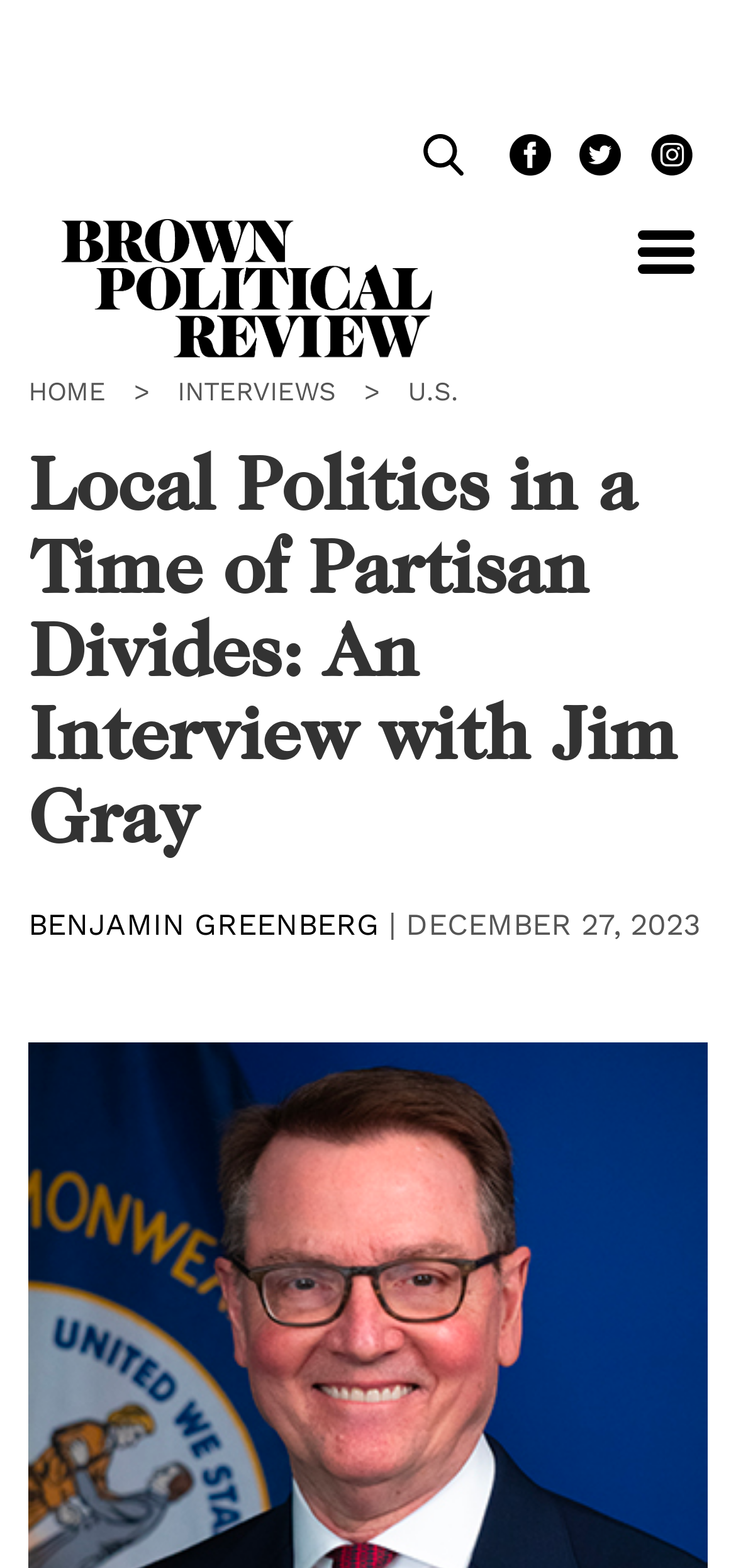Respond concisely with one word or phrase to the following query:
What is the date of the interview?

December 27, 2023